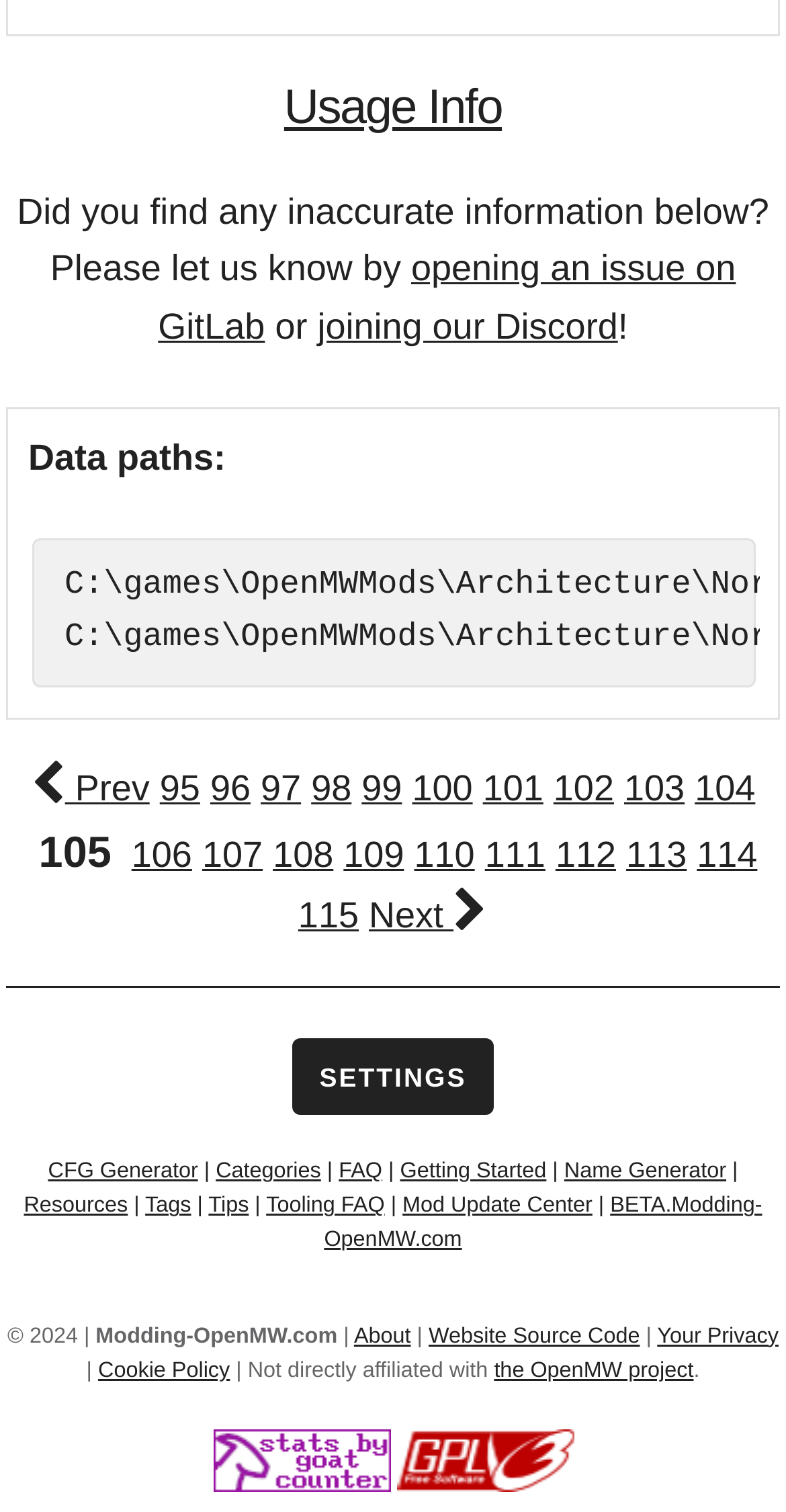What is the copyright year mentioned at the bottom of the webpage?
Give a single word or phrase answer based on the content of the image.

2024